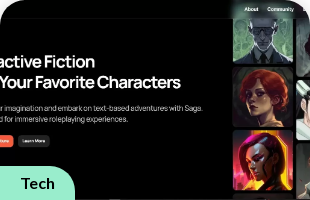What is the color of the background in the design?
Provide a detailed and well-explained answer to the question.

The caption describes the design as having a 'dark background', which emphasizes the vibrant character artworks on the right, indicating that the background is indeed dark in color.